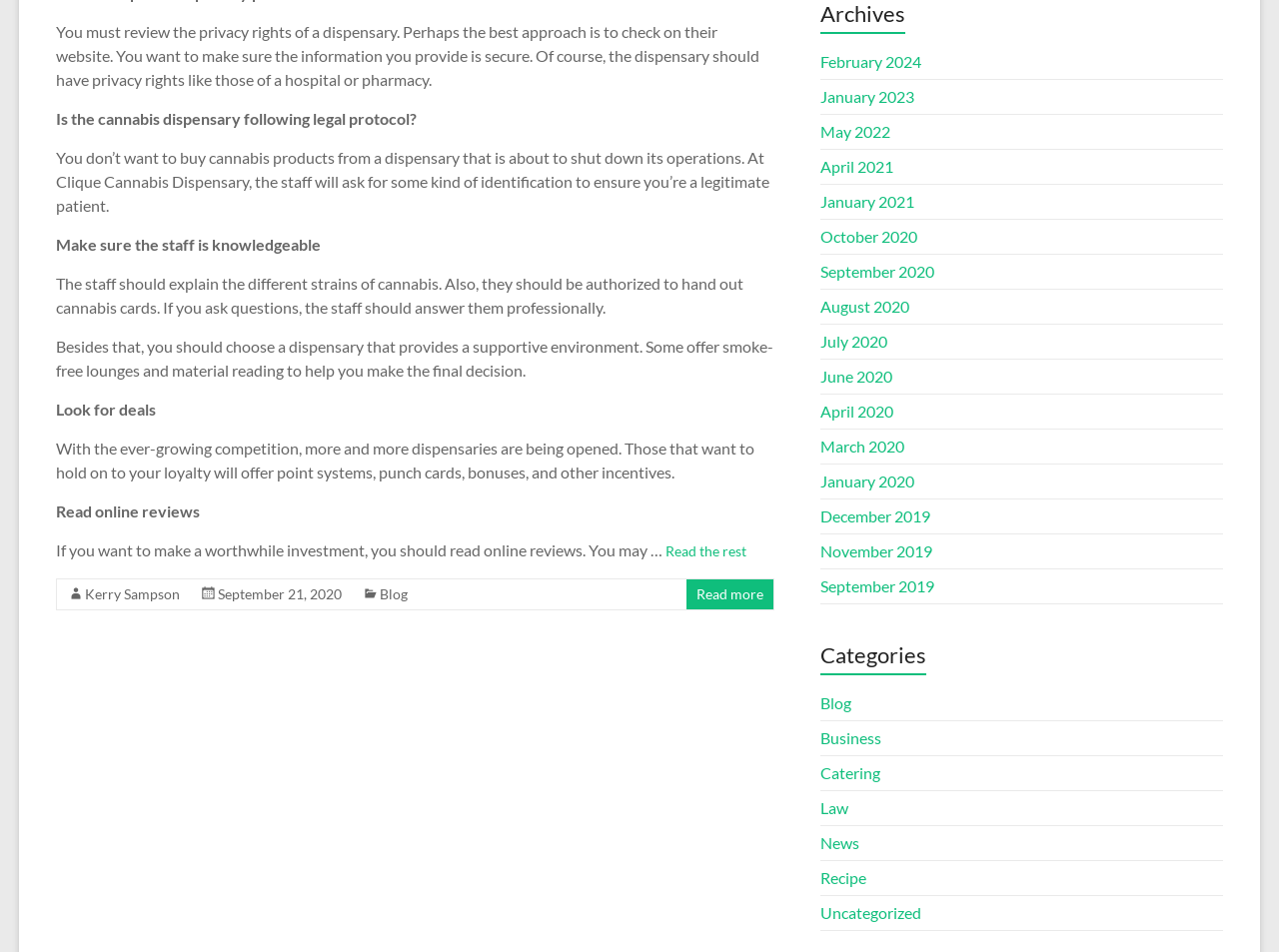Provide a one-word or one-phrase answer to the question:
What can you find in some dispensaries?

Smoke-free lounges